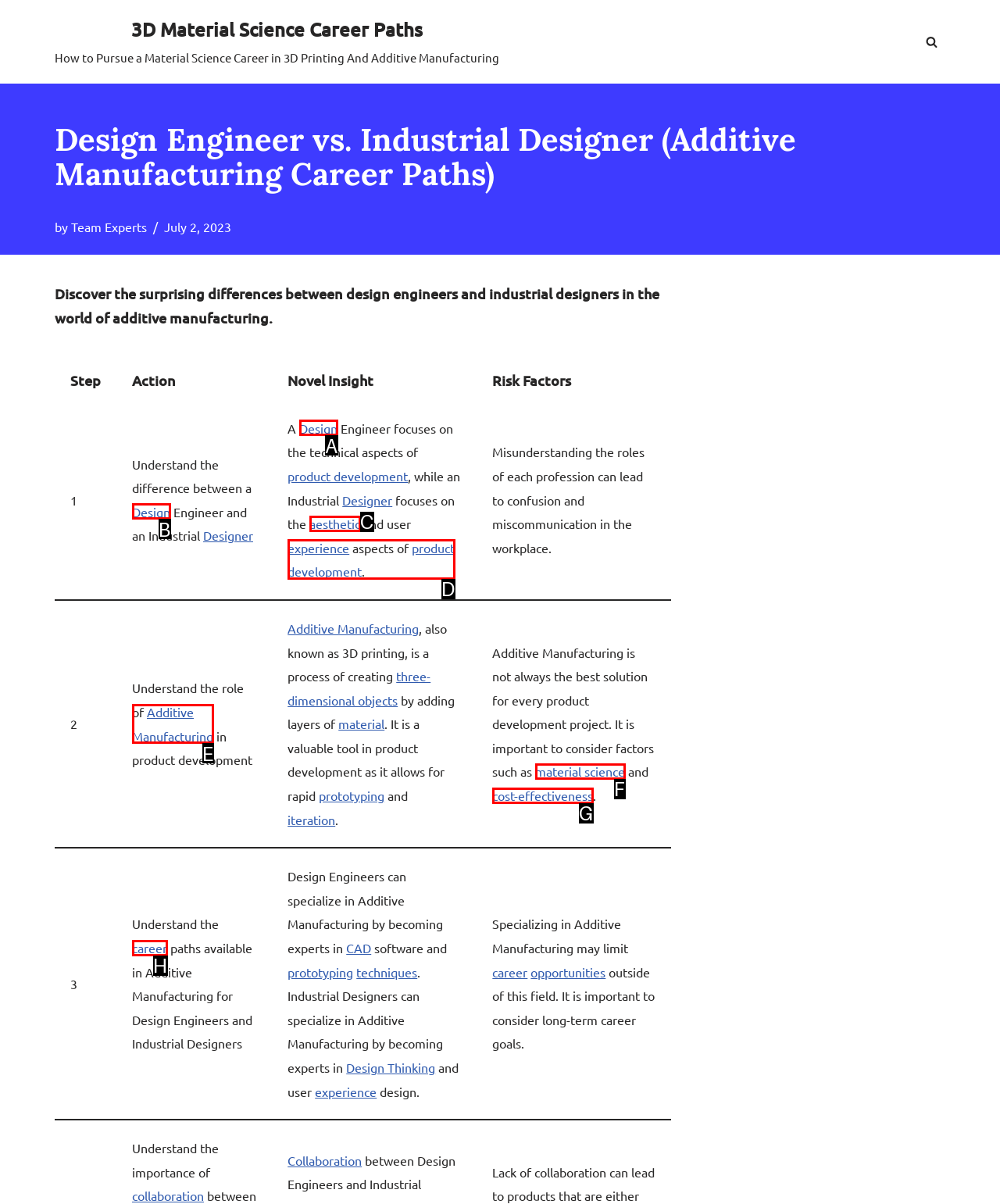Determine which HTML element matches the given description: Additive Manufacturing. Provide the corresponding option's letter directly.

E